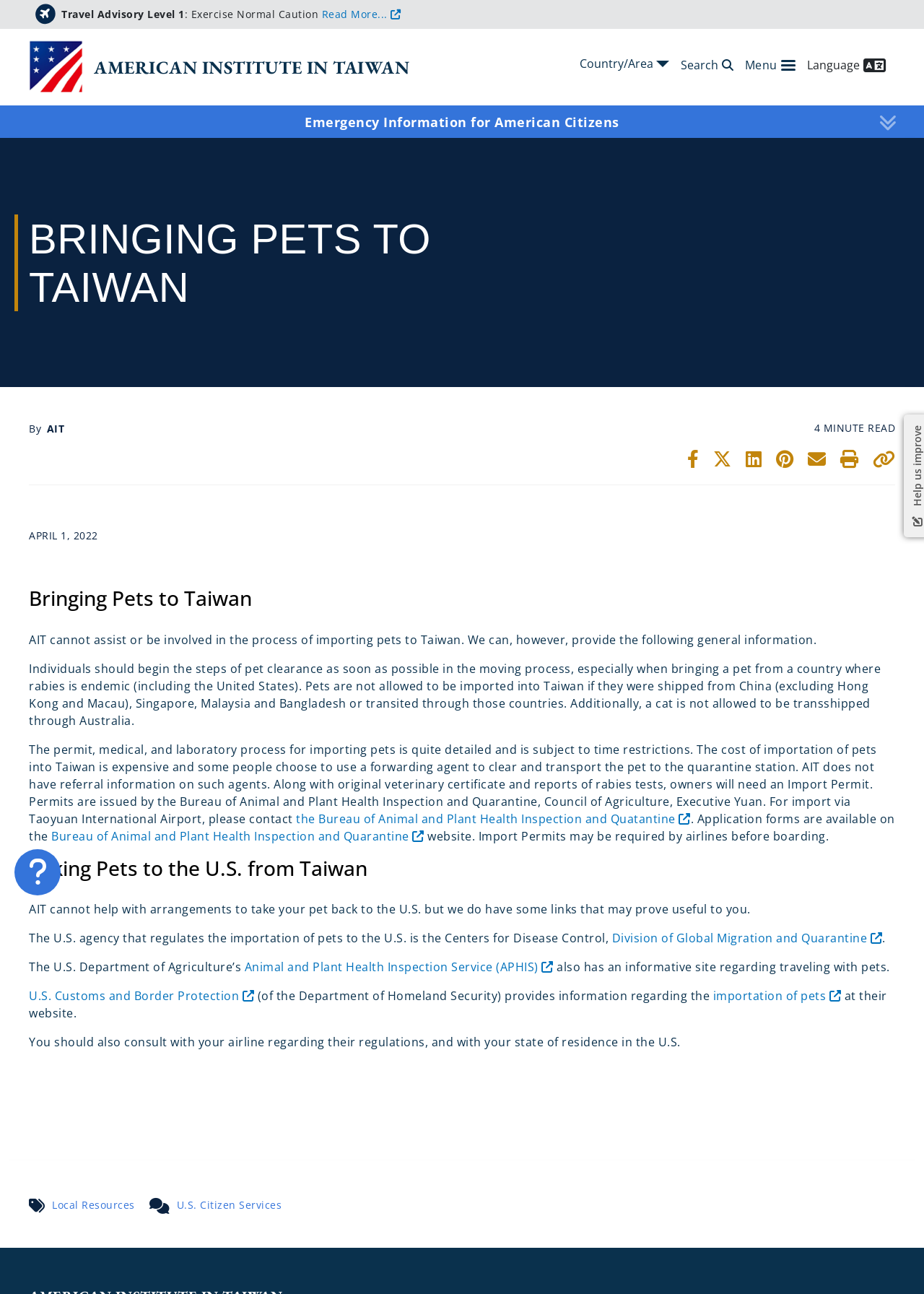Show me the bounding box coordinates of the clickable region to achieve the task as per the instruction: "click on 'Ledipasvir/Saofosbuvir'".

None